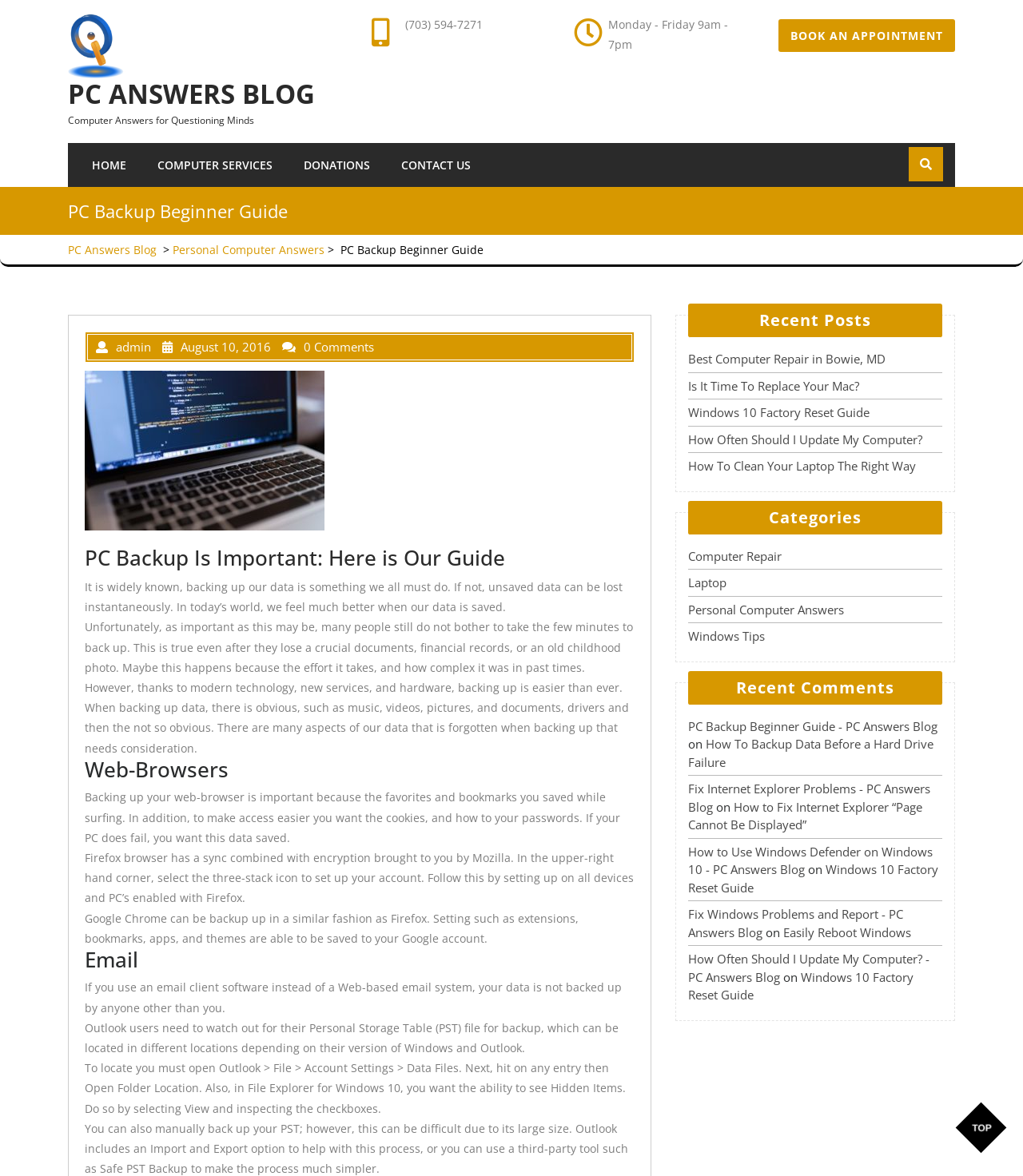Offer a meticulous description of the webpage's structure and content.

This webpage is a blog post titled "PC Backup Beginner Guide" on the PC Answers Blog. At the top, there is a navigation menu with links to "HOME", "COMPUTER SERVICES", "DONATIONS", and "CONTACT US". Below the navigation menu, there is a heading with the title of the blog post, followed by a brief introduction to the importance of backing up data.

The main content of the blog post is divided into sections, each with a heading. The first section discusses the importance of backing up data, followed by sections on backing up web browsers, email, and other aspects of data. Each section provides detailed information and instructions on how to back up specific types of data.

On the right side of the page, there are several sections, including "Recent Posts", "Categories", and "Recent Comments". The "Recent Posts" section lists several links to other blog posts, including "Best Computer Repair in Bowie, MD", "Is It Time To Replace Your Mac?", and "How Often Should I Update My Computer?". The "Categories" section lists links to categories such as "Computer Repair", "Laptop", and "Windows Tips". The "Recent Comments" section lists links to recent comments on other blog posts, along with the title of the post and the date of the comment.

At the top right corner of the page, there is a button with a search icon. Below the main content, there is a footer section with a link to "BOOK AN APPOINTMENT" and contact information, including a phone number and hours of operation.